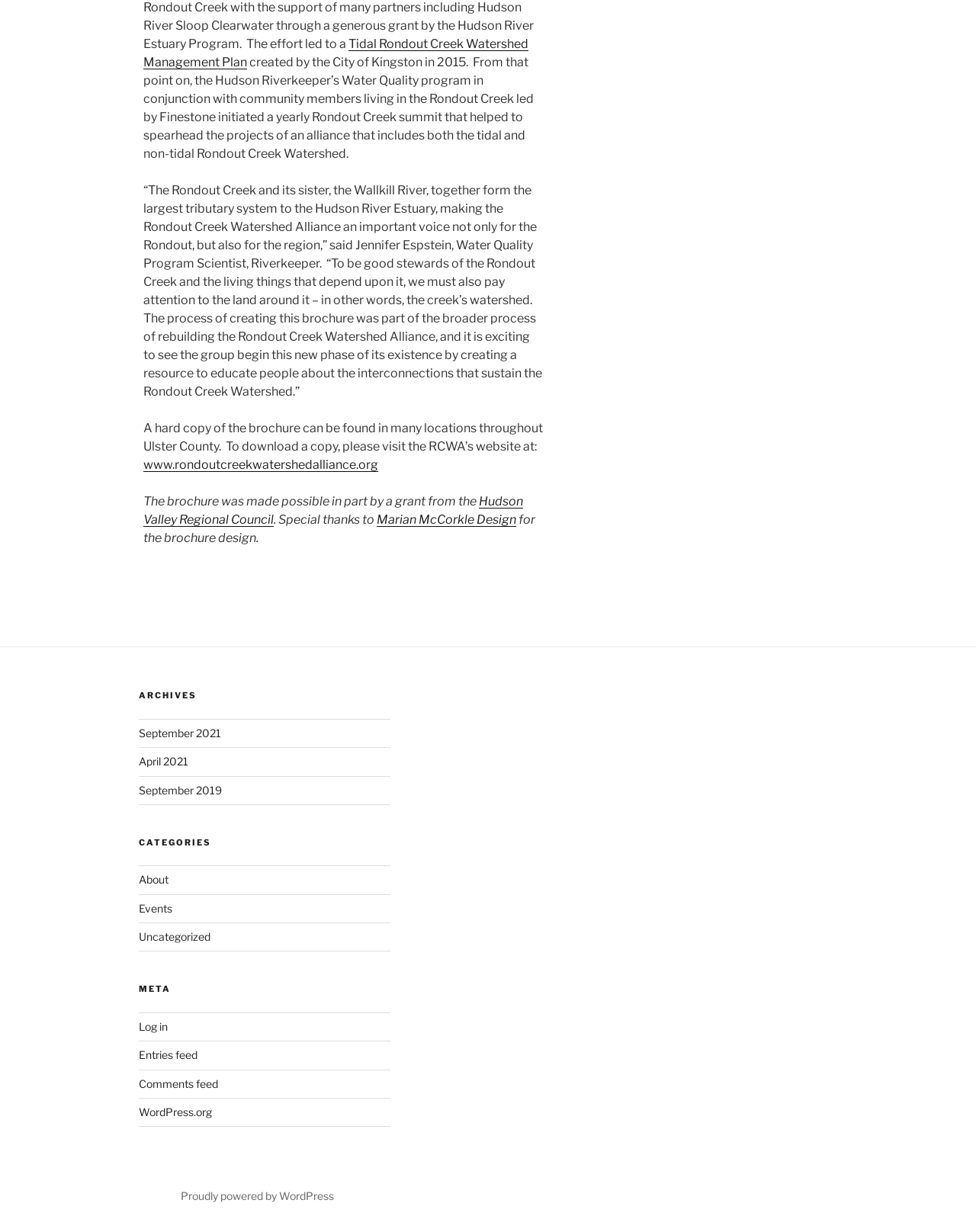Identify the bounding box for the element characterized by the following description: "Proudly powered by WordPress".

[0.185, 0.965, 0.342, 0.976]